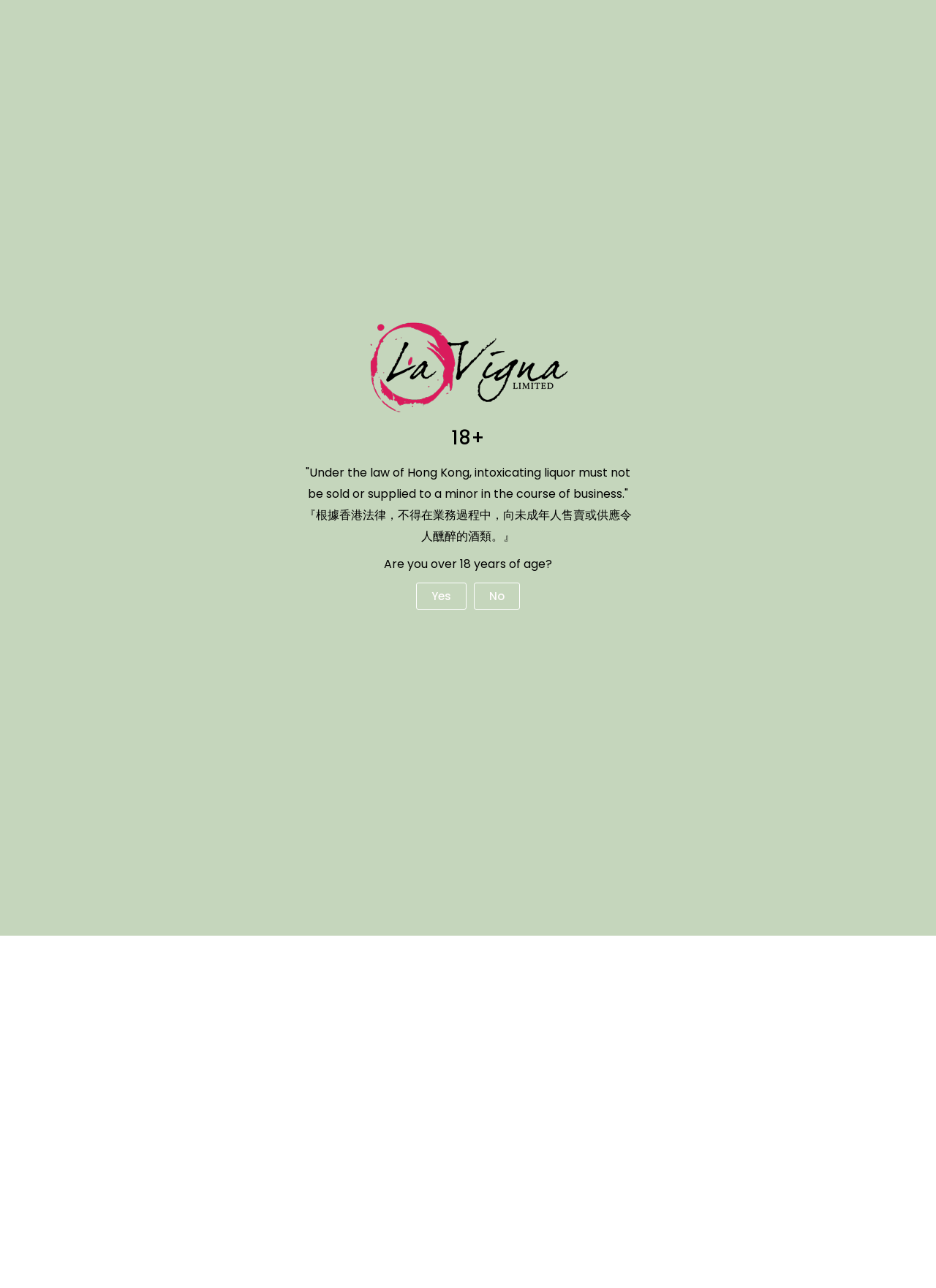Identify the bounding box coordinates of the HTML element based on this description: "All Wines".

[0.572, 0.009, 0.666, 0.026]